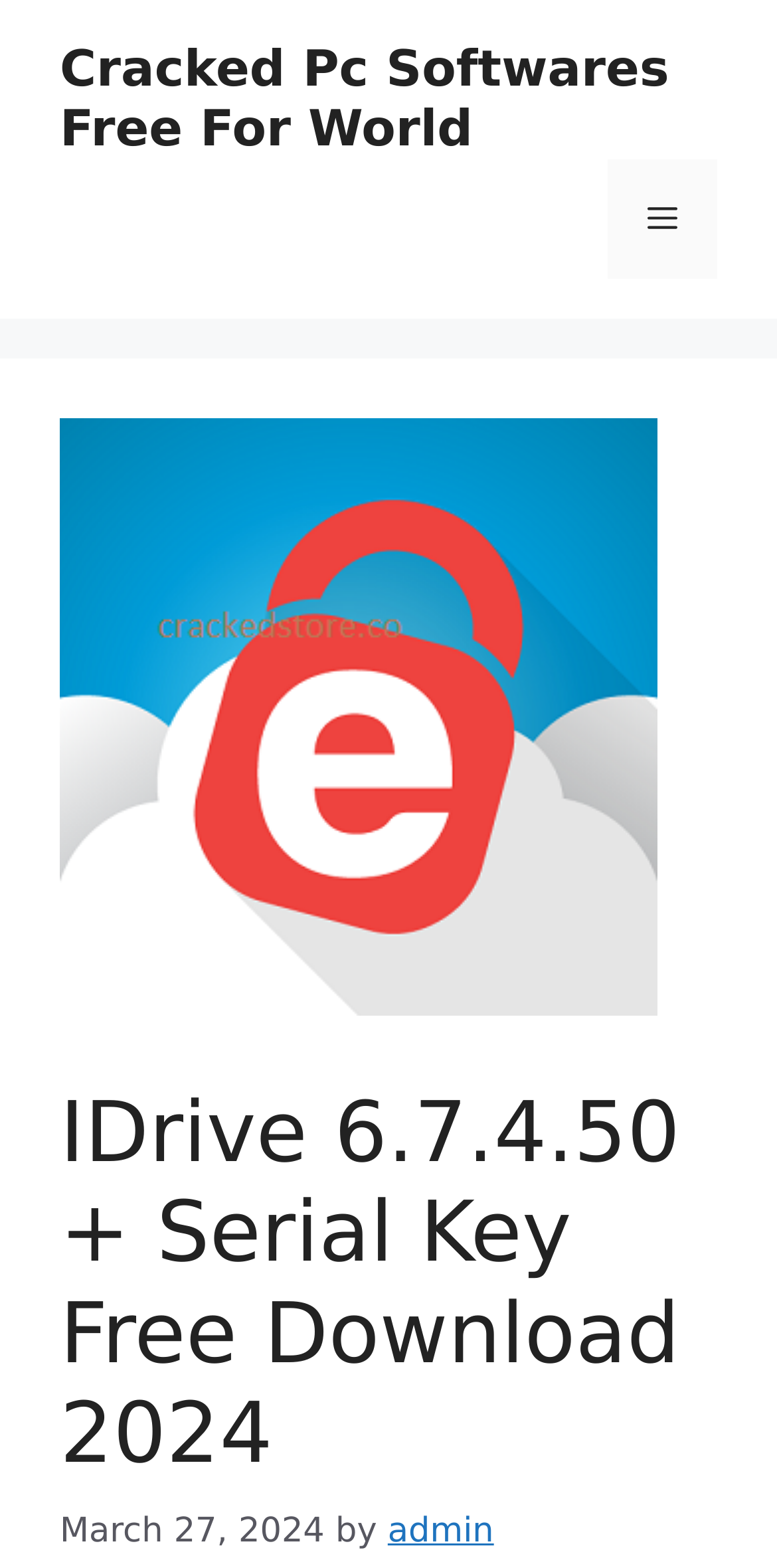Respond concisely with one word or phrase to the following query:
Is there a navigation menu?

Yes